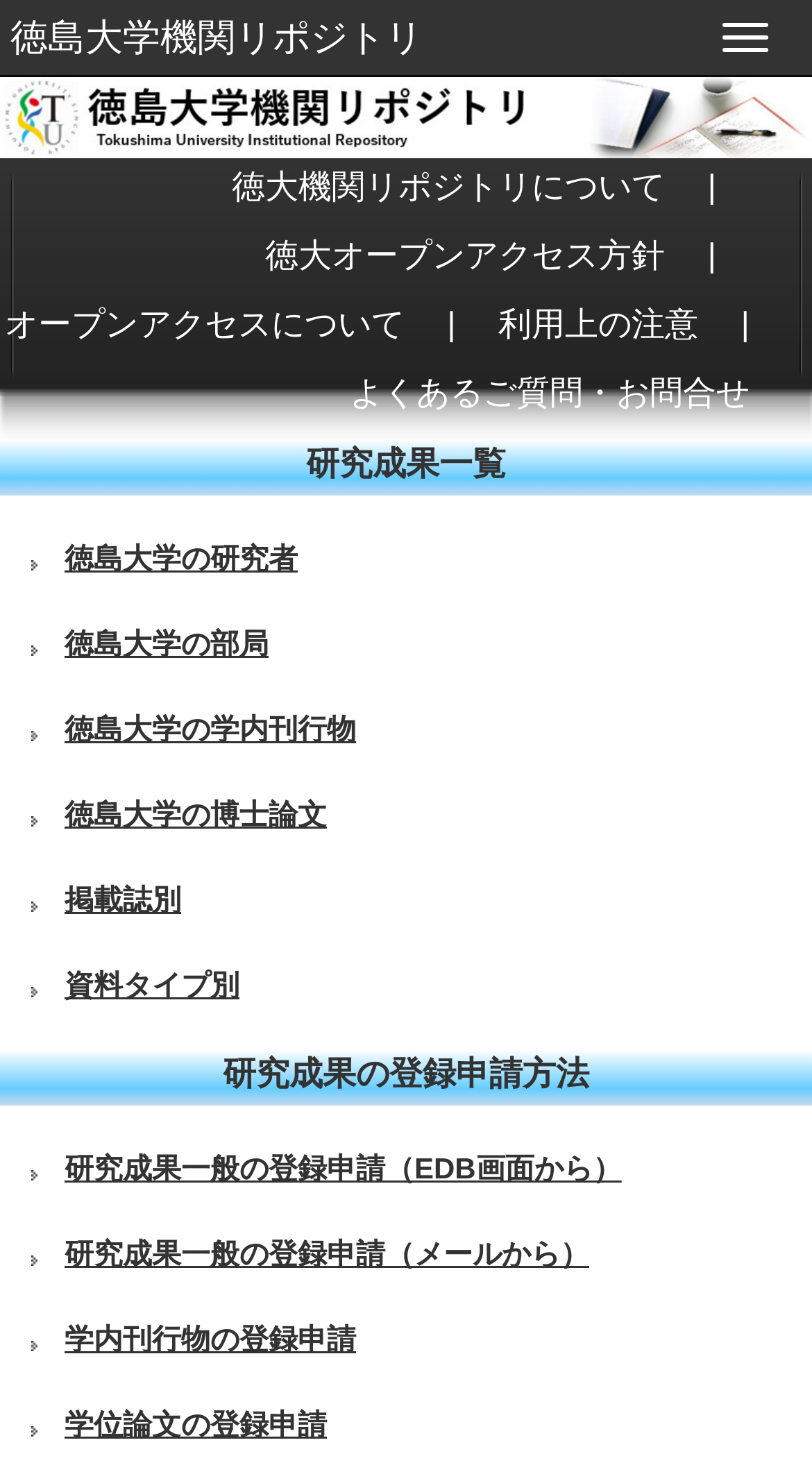What is the name of the university?
Offer a detailed and full explanation in response to the question.

I found the answer by looking at the links on the webpage, specifically the ones that start with '徳島大学', such as '徳島大学の研究者' and '徳島大学の部局'. This suggests that the university being referred to is 徳島大学.